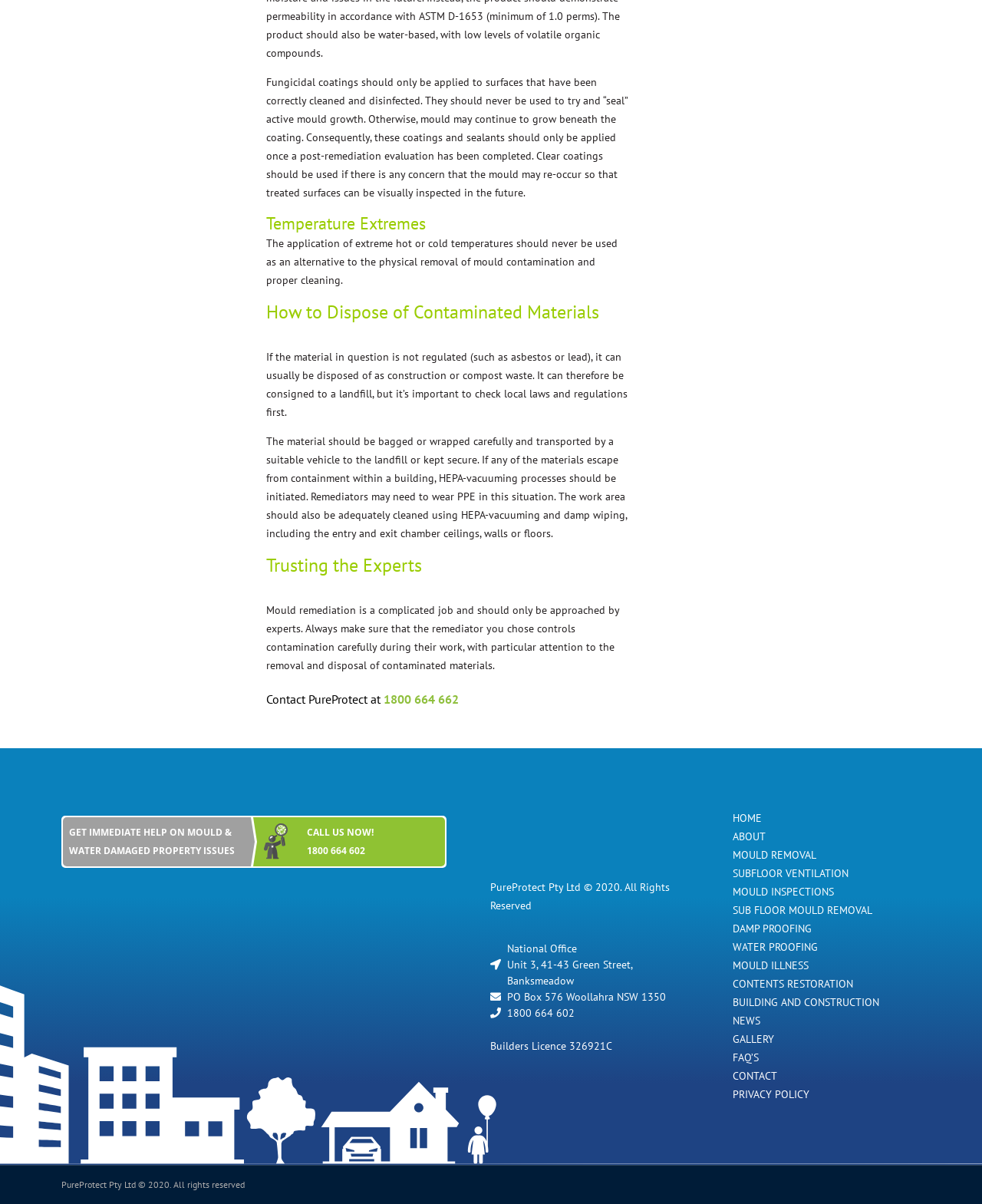Provide the bounding box coordinates of the HTML element described as: "Sub Floor Mould Removal". The bounding box coordinates should be four float numbers between 0 and 1, i.e., [left, top, right, bottom].

[0.73, 0.748, 0.937, 0.763]